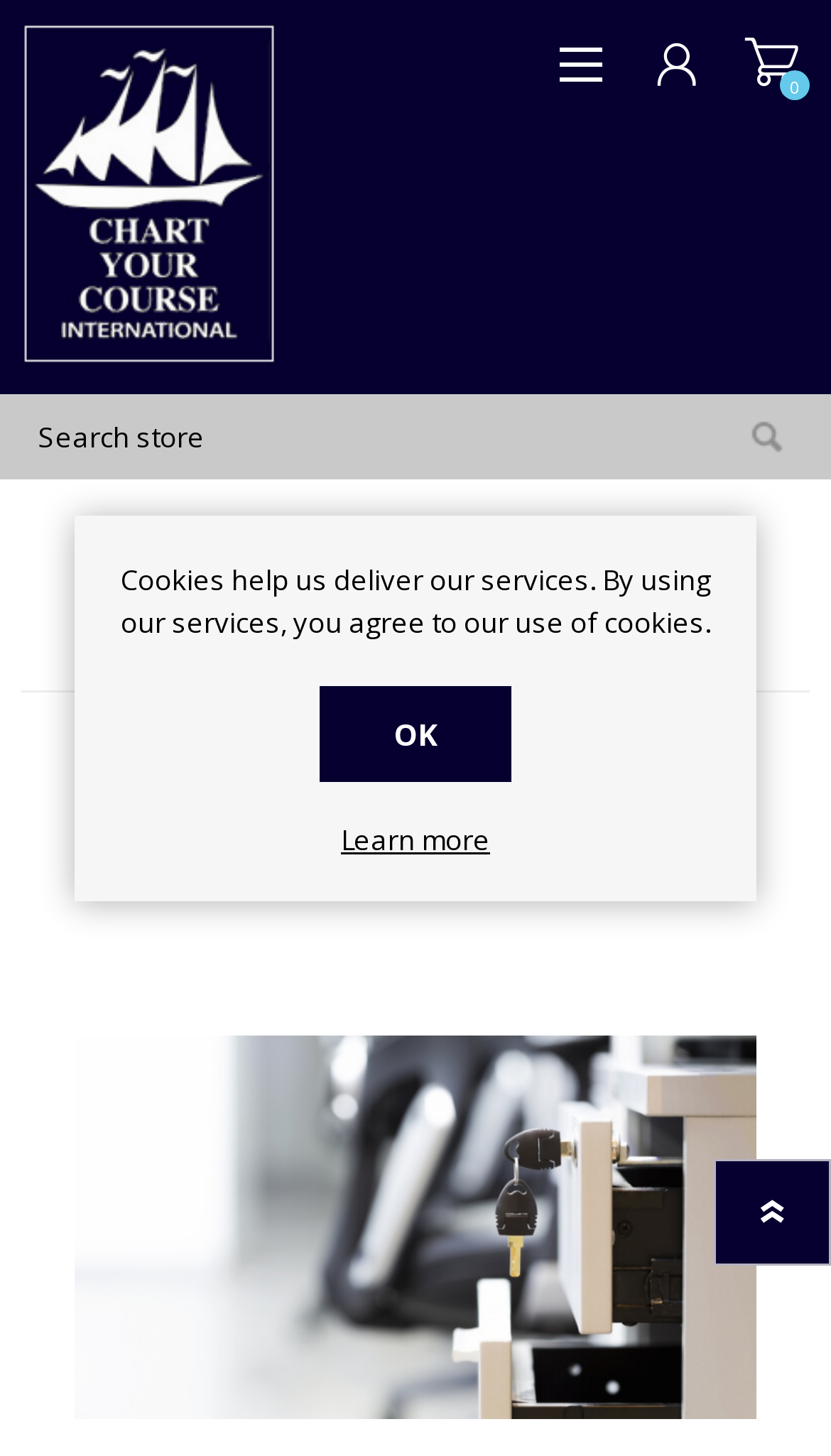Find the bounding box coordinates of the clickable element required to execute the following instruction: "View shopping cart". Provide the coordinates as four float numbers between 0 and 1, i.e., [left, top, right, bottom].

[0.872, 0.012, 0.987, 0.076]